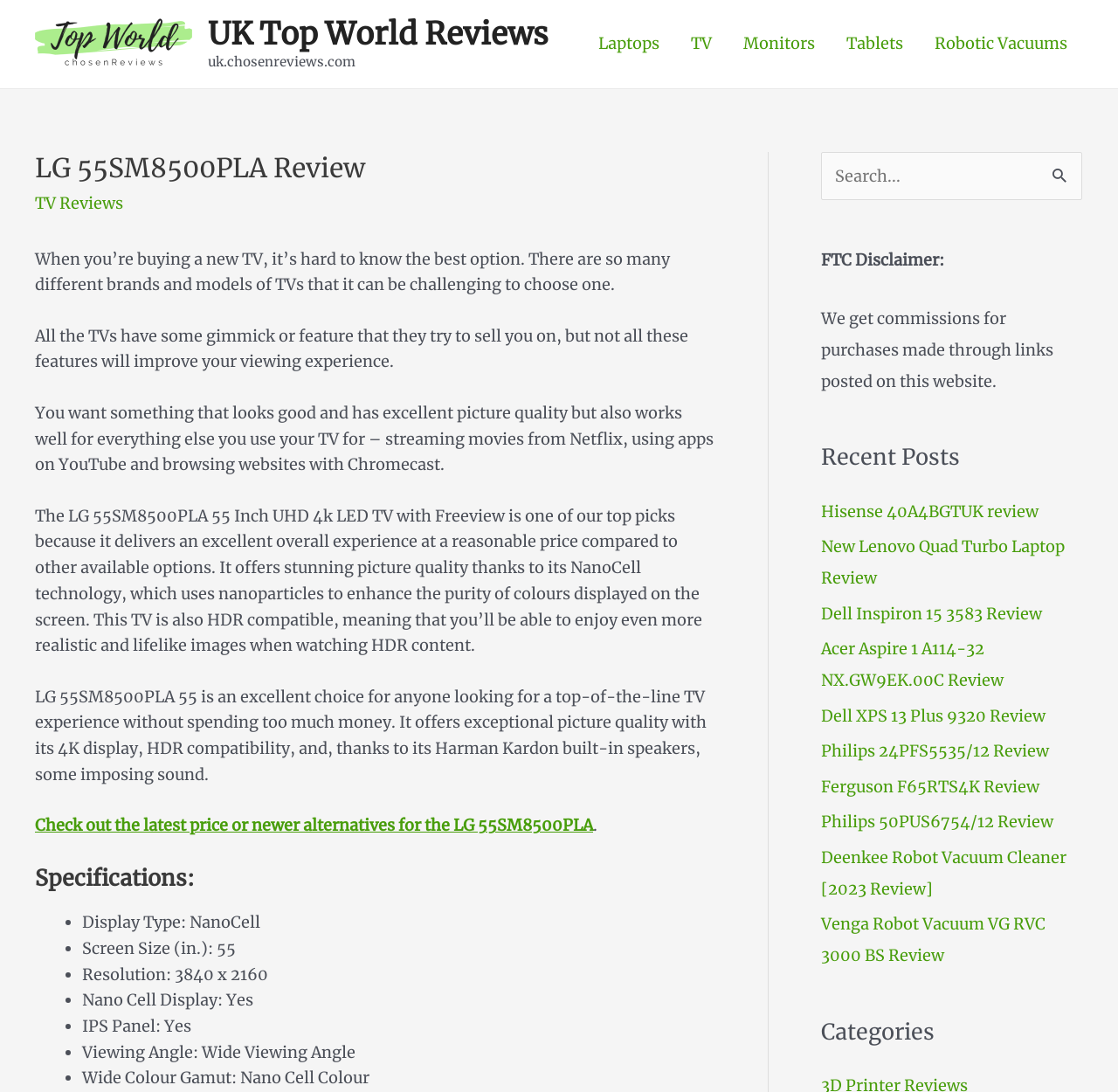Generate the main heading text from the webpage.

LG 55SM8500PLA Review